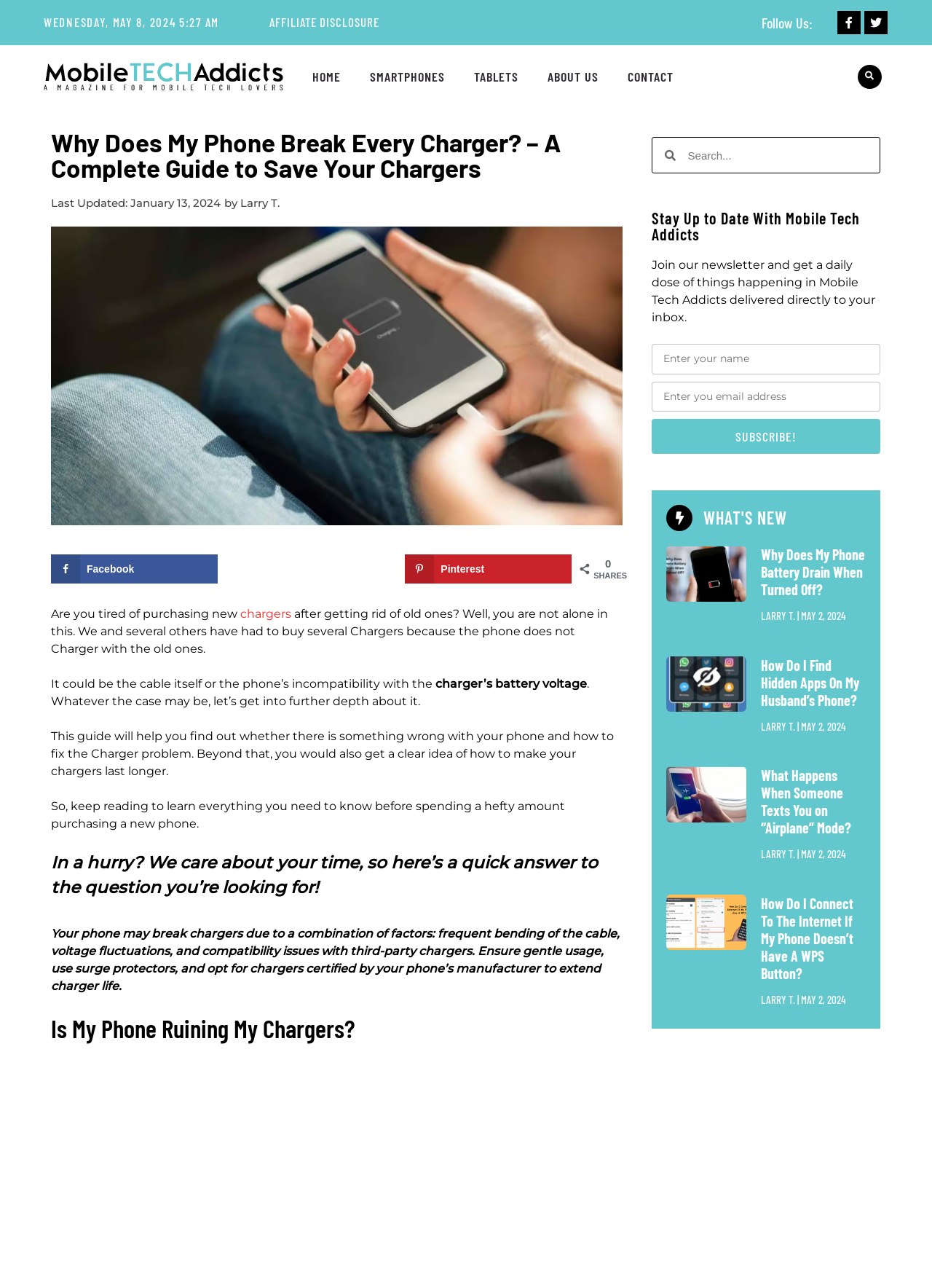What is the name of the author of the article?
Using the image as a reference, answer the question in detail.

I found the name of the author of the article by looking at the section that provides information about the author. The name of the author is specified as Larry T.